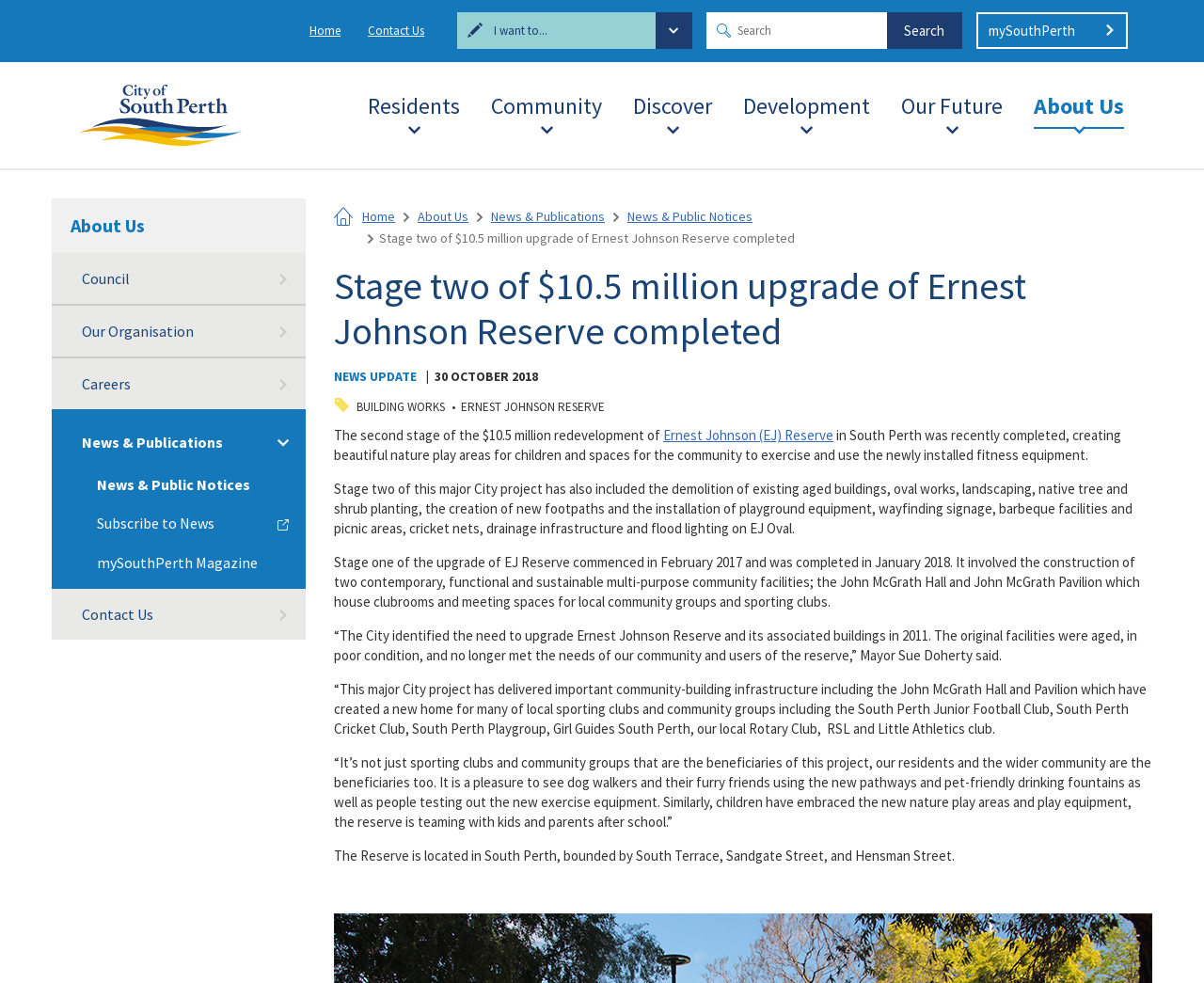Locate the bounding box coordinates of the element that needs to be clicked to carry out the instruction: "Check my property". The coordinates should be given as four float numbers ranging from 0 to 1, i.e., [left, top, right, bottom].

[0.425, 0.237, 0.501, 0.258]